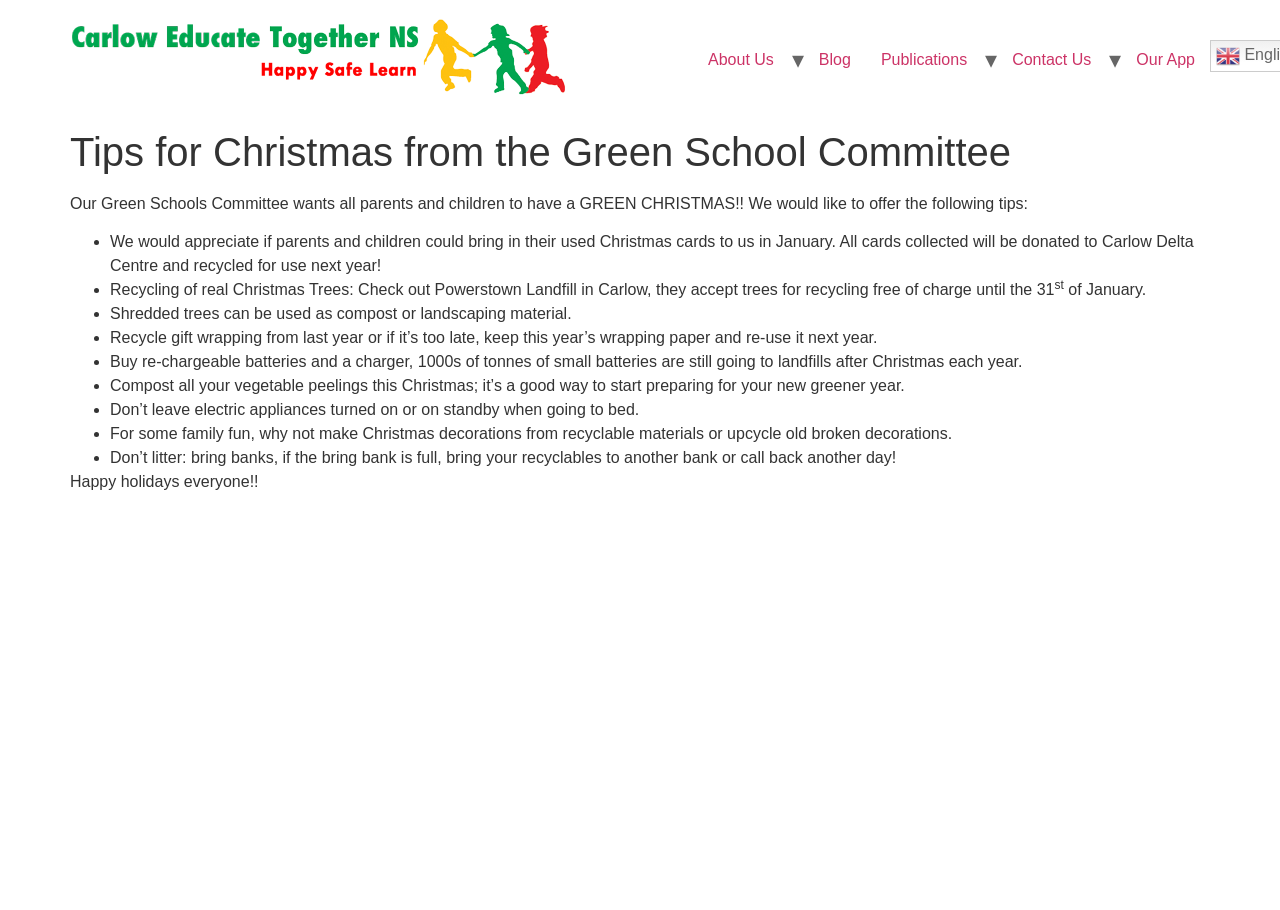What can be done with real Christmas trees after the holiday season?
Give a one-word or short phrase answer based on the image.

Recycle or compost